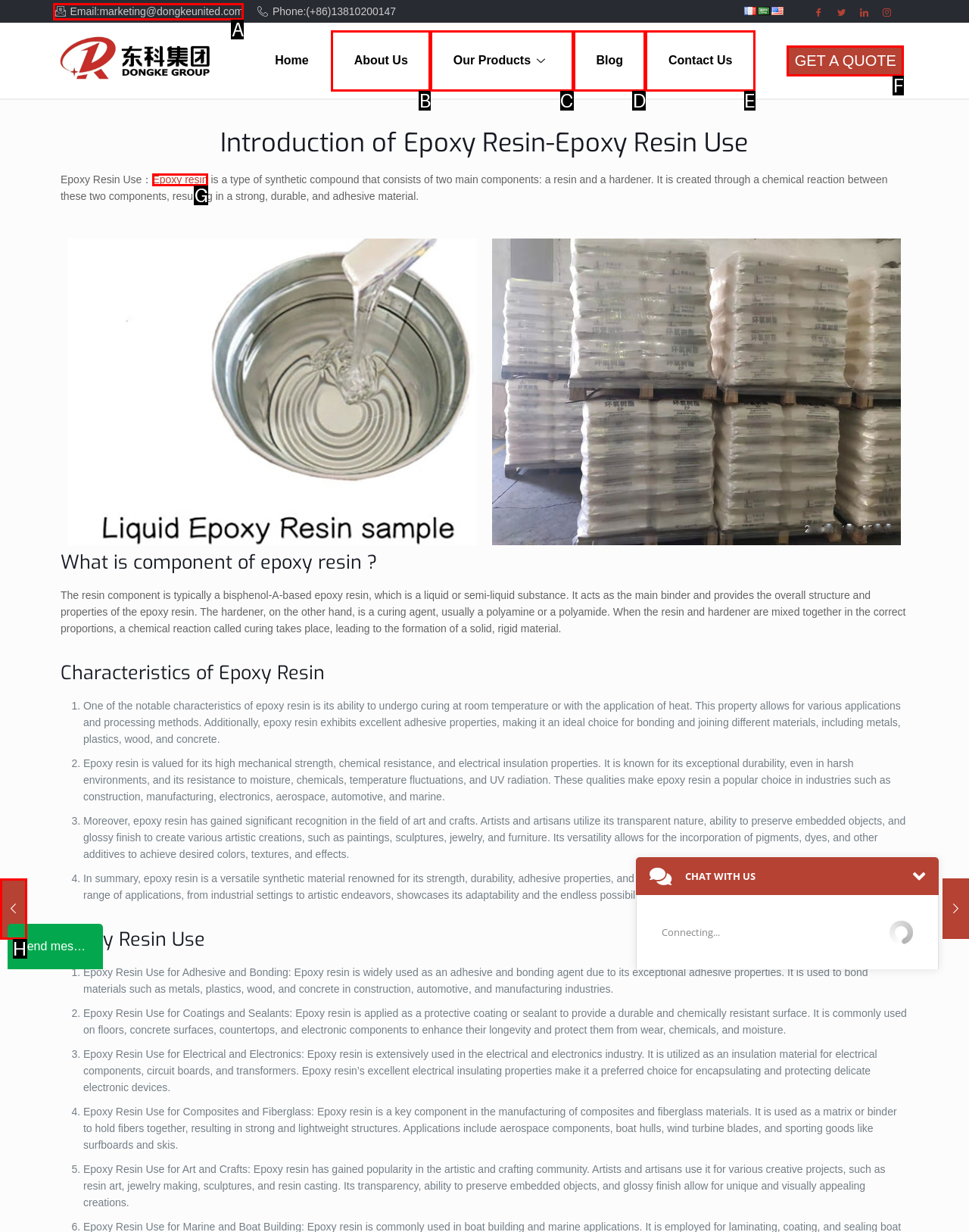From the choices given, find the HTML element that matches this description: Polyethylene wax (PE wax) 2023-06-25. Answer with the letter of the selected option directly.

H